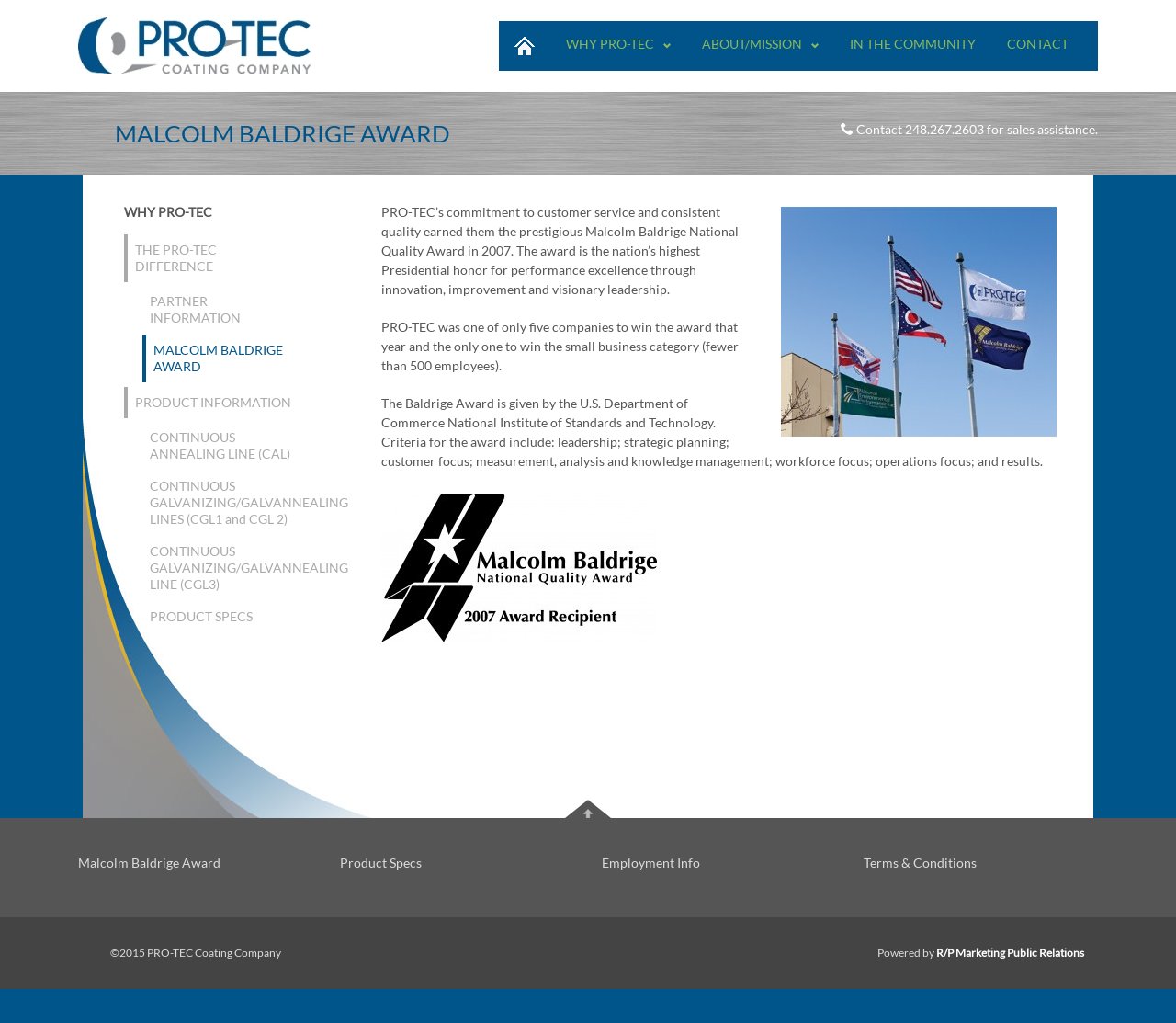Determine the bounding box for the HTML element described here: "Homepage". The coordinates should be given as [left, top, right, bottom] with each number being a float between 0 and 1.

[0.424, 0.021, 0.468, 0.069]